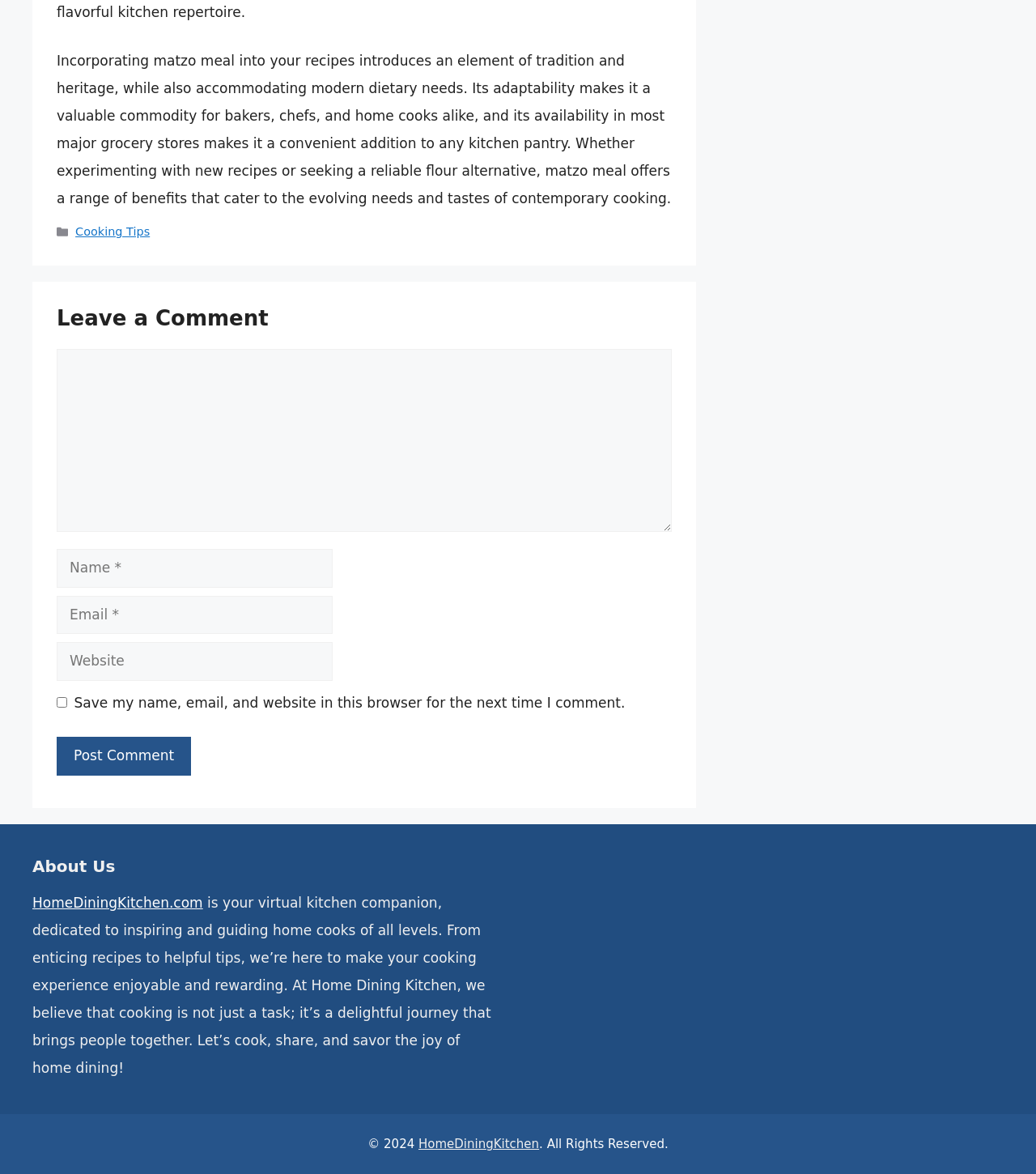What is the copyright year of the website?
Look at the image and answer the question using a single word or phrase.

2024